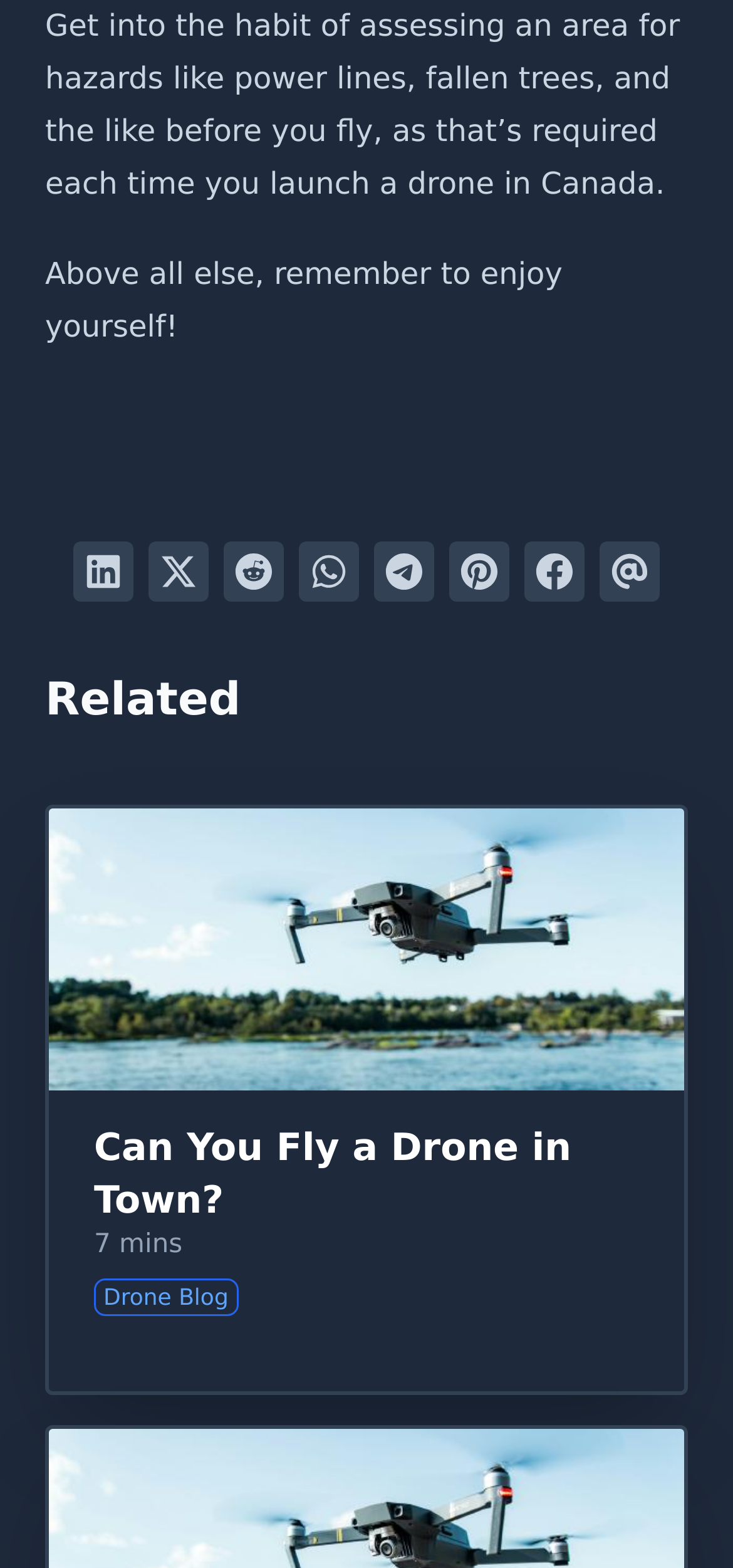How many social media sharing options are available?
Provide a detailed answer to the question, using the image to inform your response.

I counted the number of link elements with images that are likely social media sharing options, including LinkedIn, Twitter, Reddit, Pinterest, Facebook, and email.